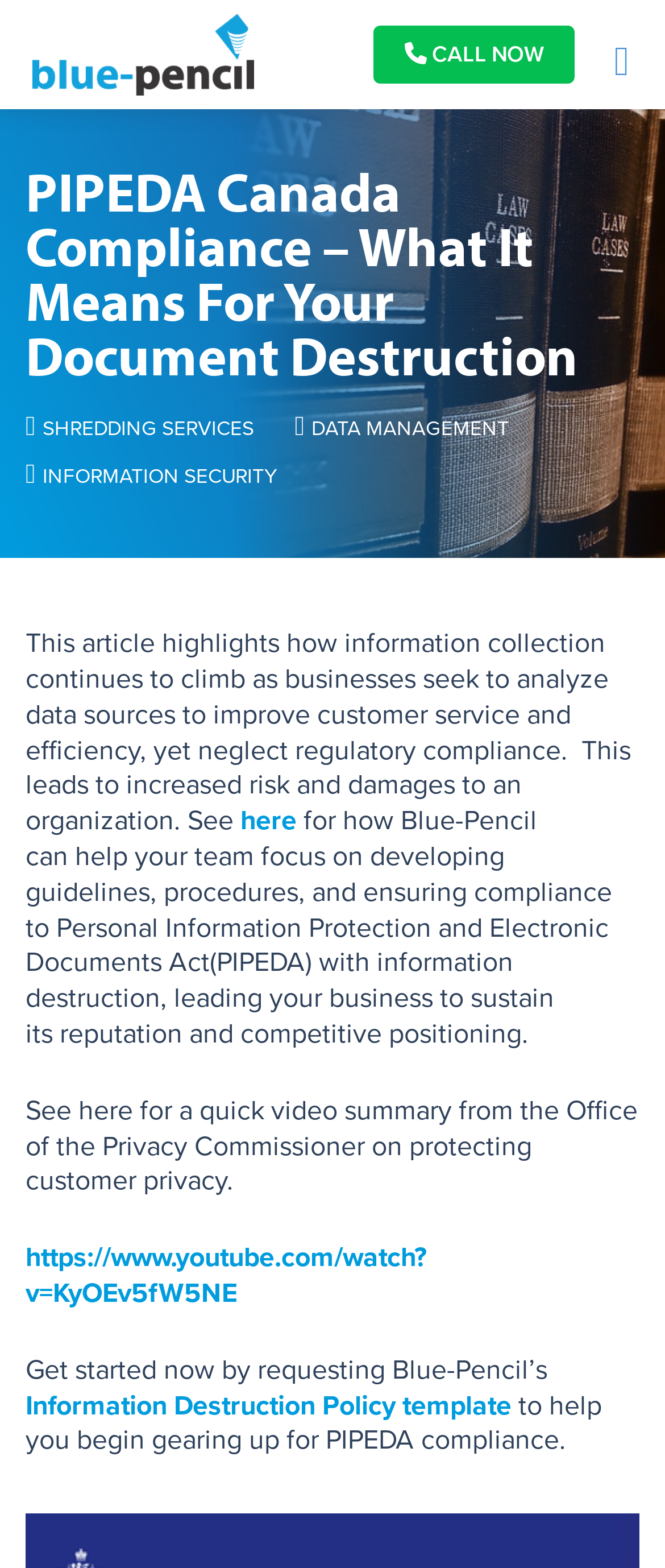What is the purpose of Blue-Pencil?
Look at the screenshot and respond with one word or a short phrase.

Help with PIPEDA compliance